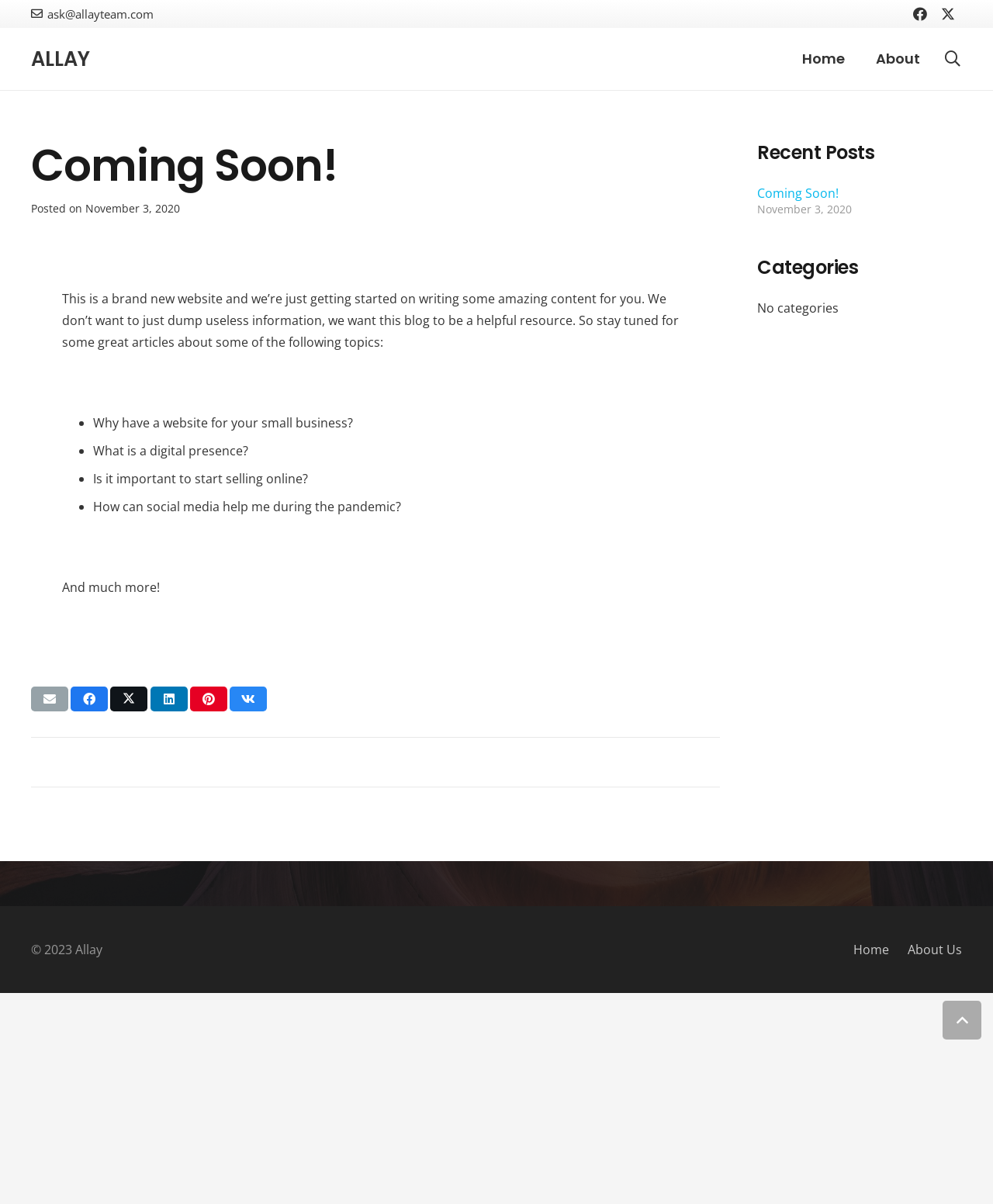Show the bounding box coordinates for the element that needs to be clicked to execute the following instruction: "Visit our Facebook page". Provide the coordinates in the form of four float numbers between 0 and 1, i.e., [left, top, right, bottom].

[0.912, 0.0, 0.941, 0.023]